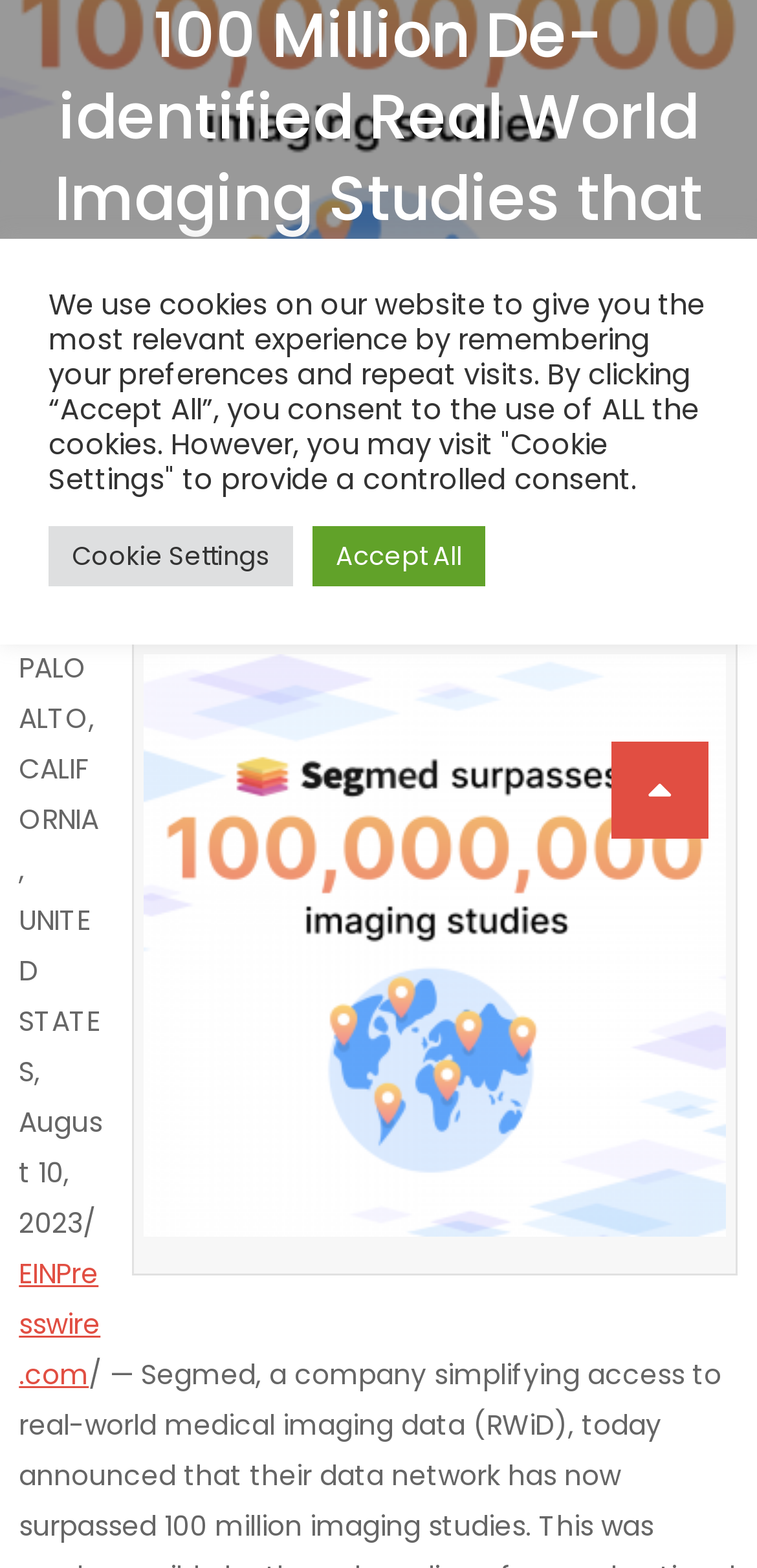Give the bounding box coordinates for this UI element: "EINPresswire.com". The coordinates should be four float numbers between 0 and 1, arranged as [left, top, right, bottom].

[0.025, 0.8, 0.133, 0.889]